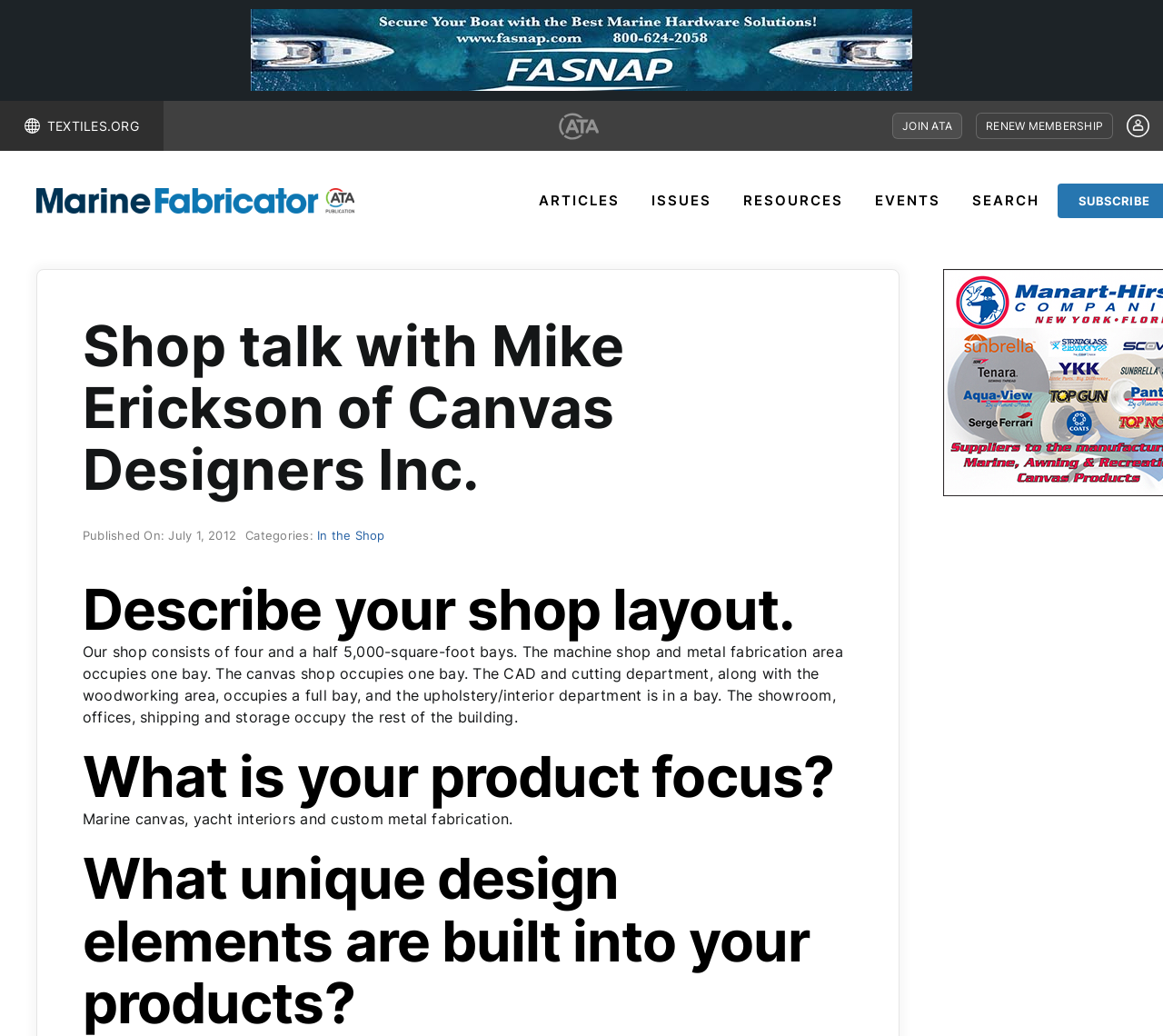Could you determine the bounding box coordinates of the clickable element to complete the instruction: "Click the 'SEARCH' link"? Provide the coordinates as four float numbers between 0 and 1, i.e., [left, top, right, bottom].

[0.824, 0.178, 0.906, 0.21]